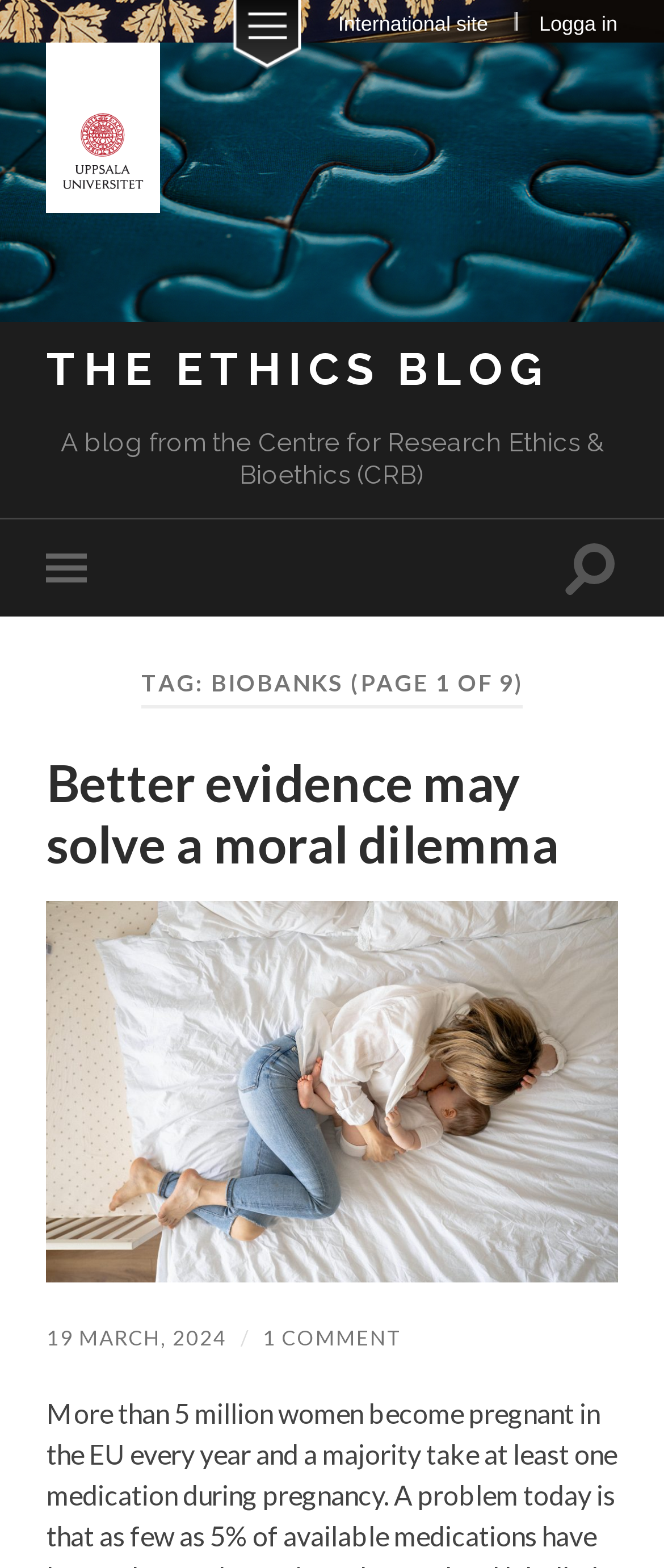What is the topic of the blog post?
Based on the image, provide your answer in one word or phrase.

Moral dilemma